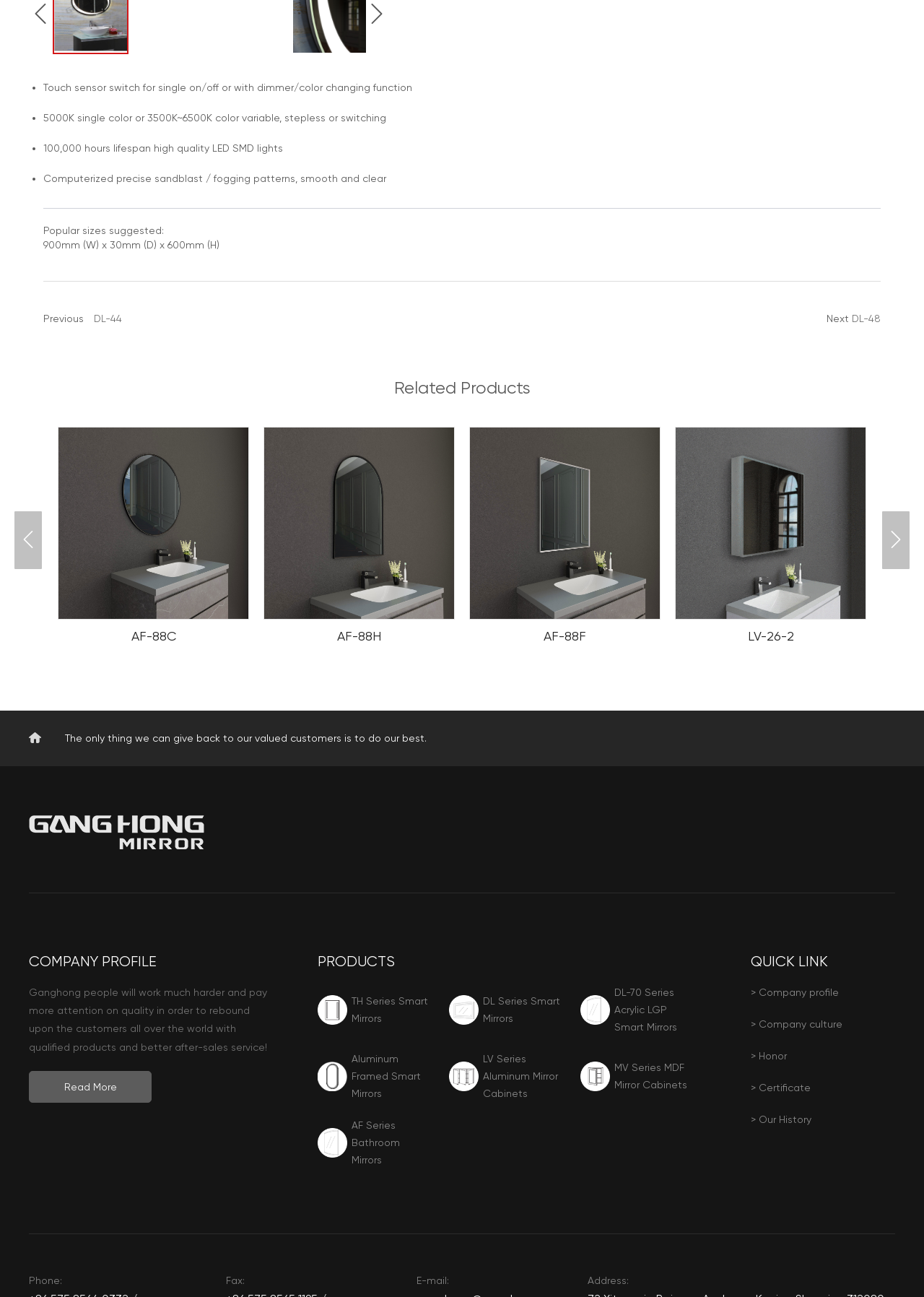Pinpoint the bounding box coordinates of the area that should be clicked to complete the following instruction: "View the 'AF-88C' product". The coordinates must be given as four float numbers between 0 and 1, i.e., [left, top, right, bottom].

[0.063, 0.33, 0.269, 0.477]